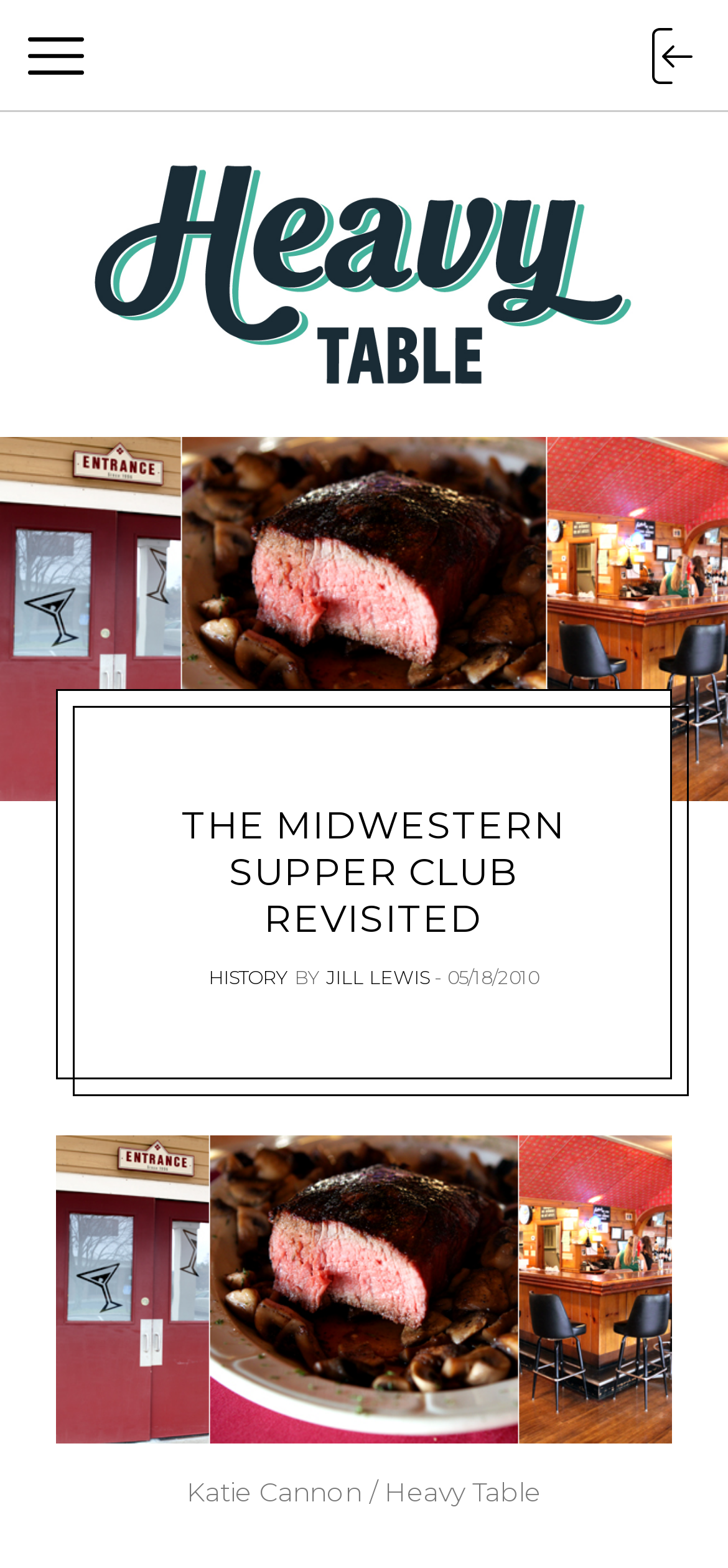Provide the bounding box coordinates of the HTML element this sentence describes: "Jill Lewis".

[0.447, 0.409, 0.588, 0.425]